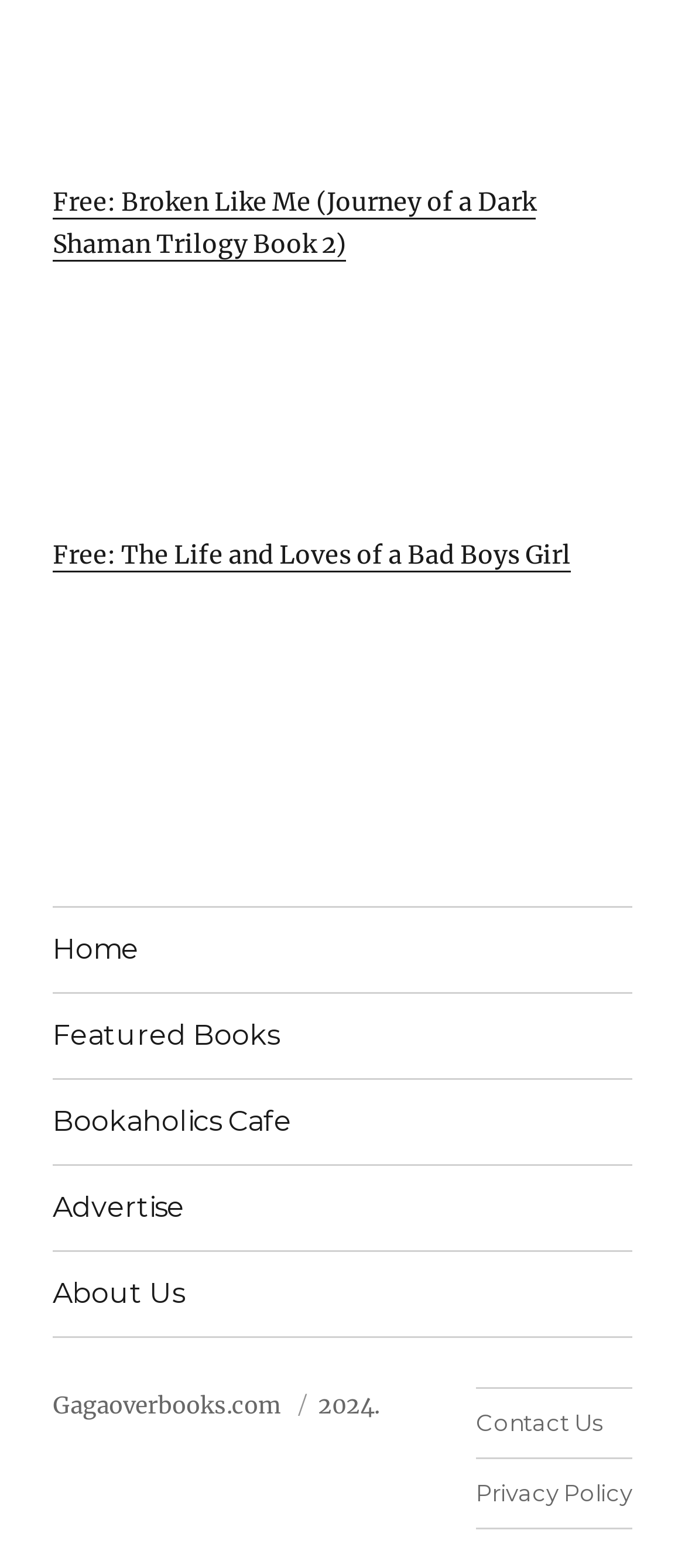How many links are in the footer menu?
From the image, respond with a single word or phrase.

5